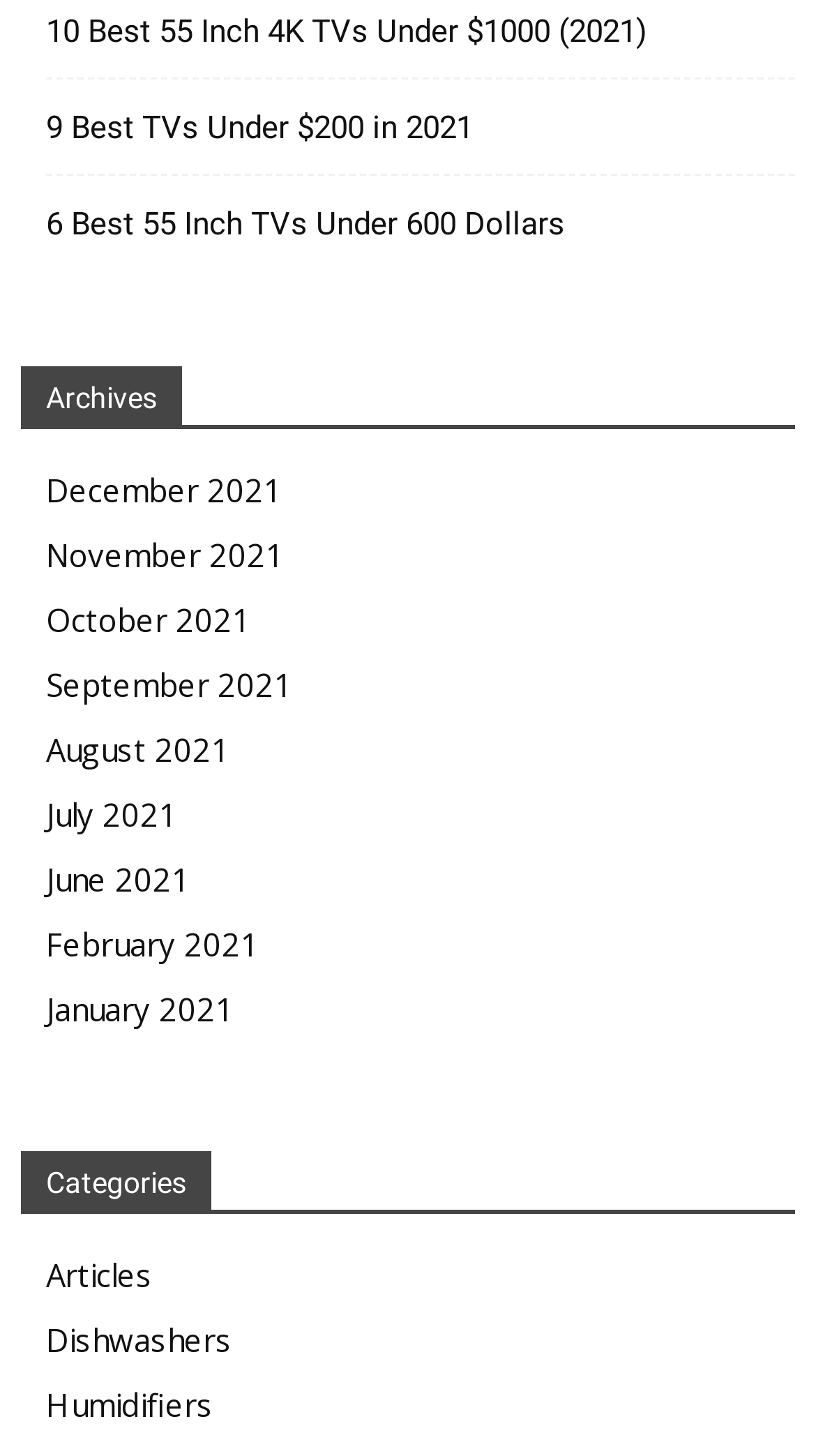How many links are there in the archives section?
Please answer the question as detailed as possible based on the image.

I counted the number of links under the 'Archives' section, which are the links for each month from December 2021 to January 2021, and there are 12 links in total.